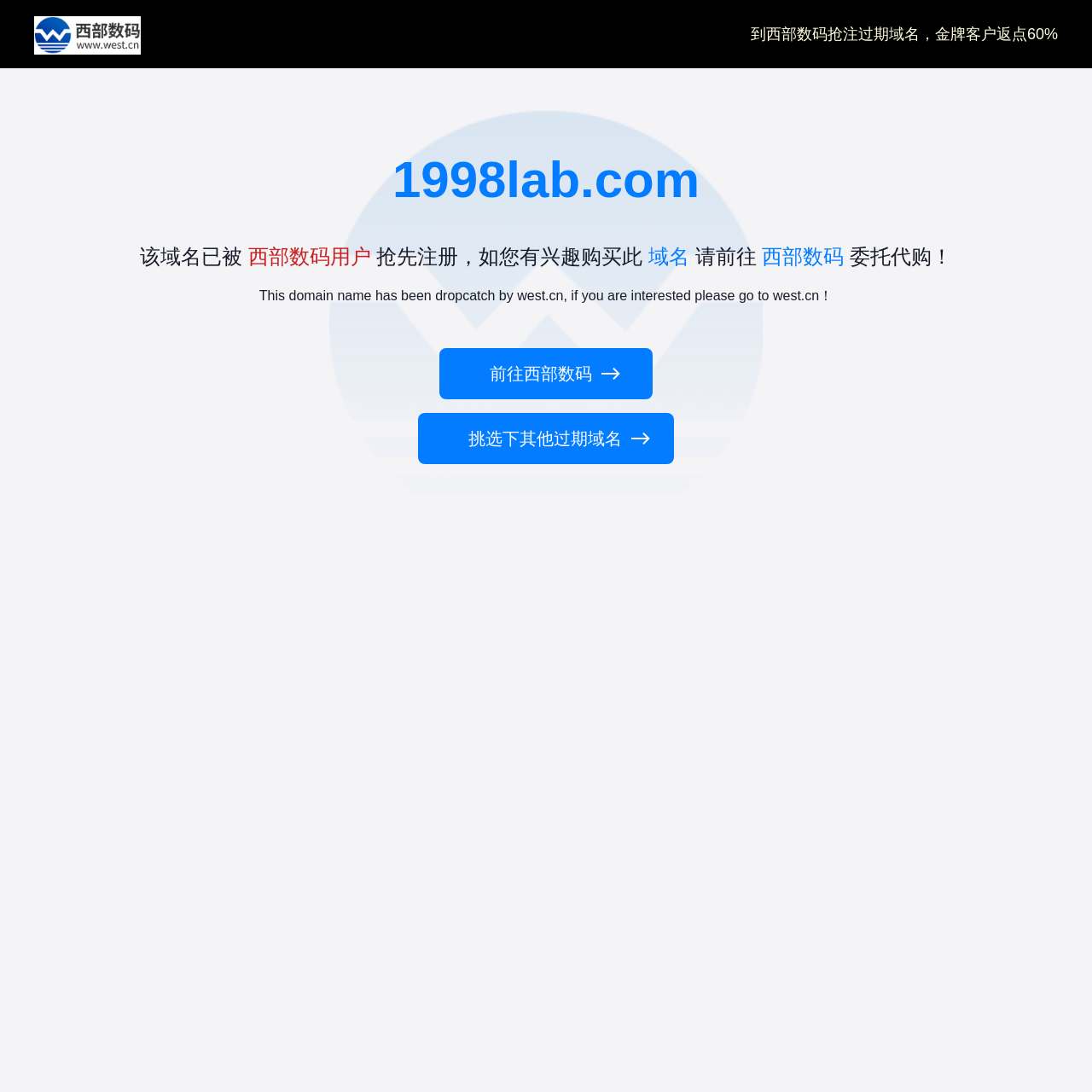Give a one-word or short phrase answer to this question: 
What is the domain name?

1998lab.com